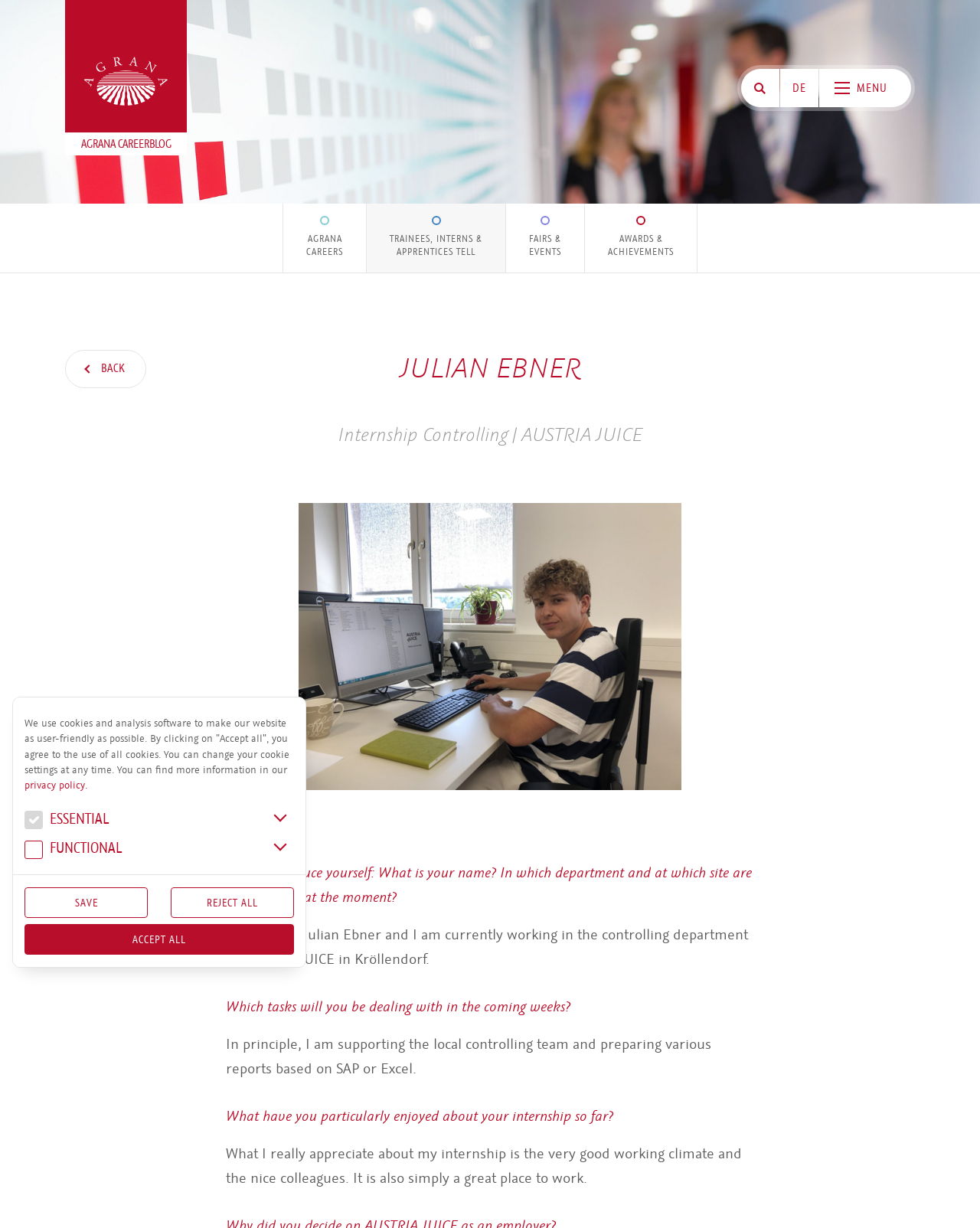What is the type of event that AGRANA participates in?
Based on the image, give a one-word or short phrase answer.

FAIRS & EVENTS